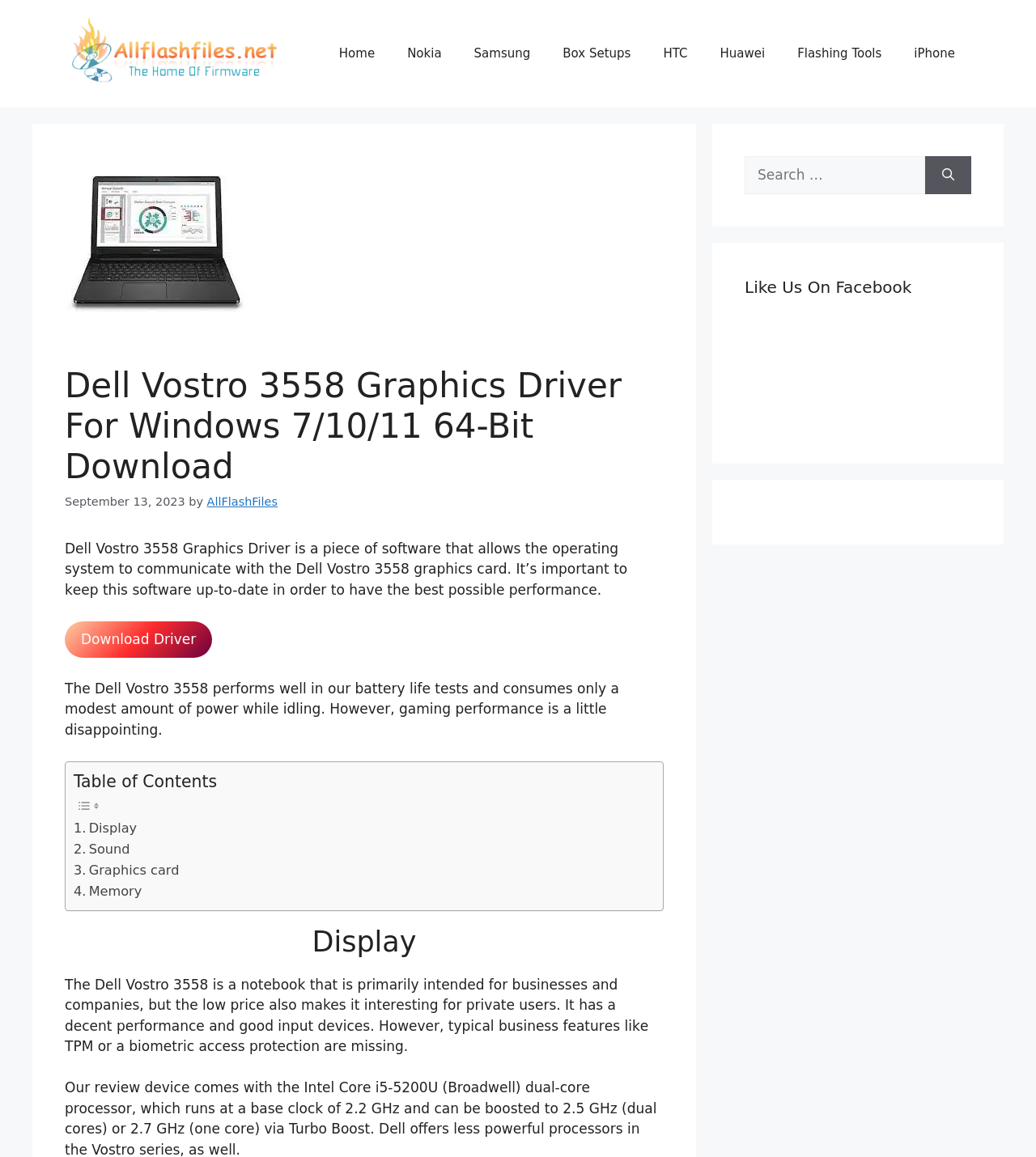What is the purpose of the Dell Vostro 3558 Graphics Driver? Analyze the screenshot and reply with just one word or a short phrase.

Allows OS to communicate with graphics card